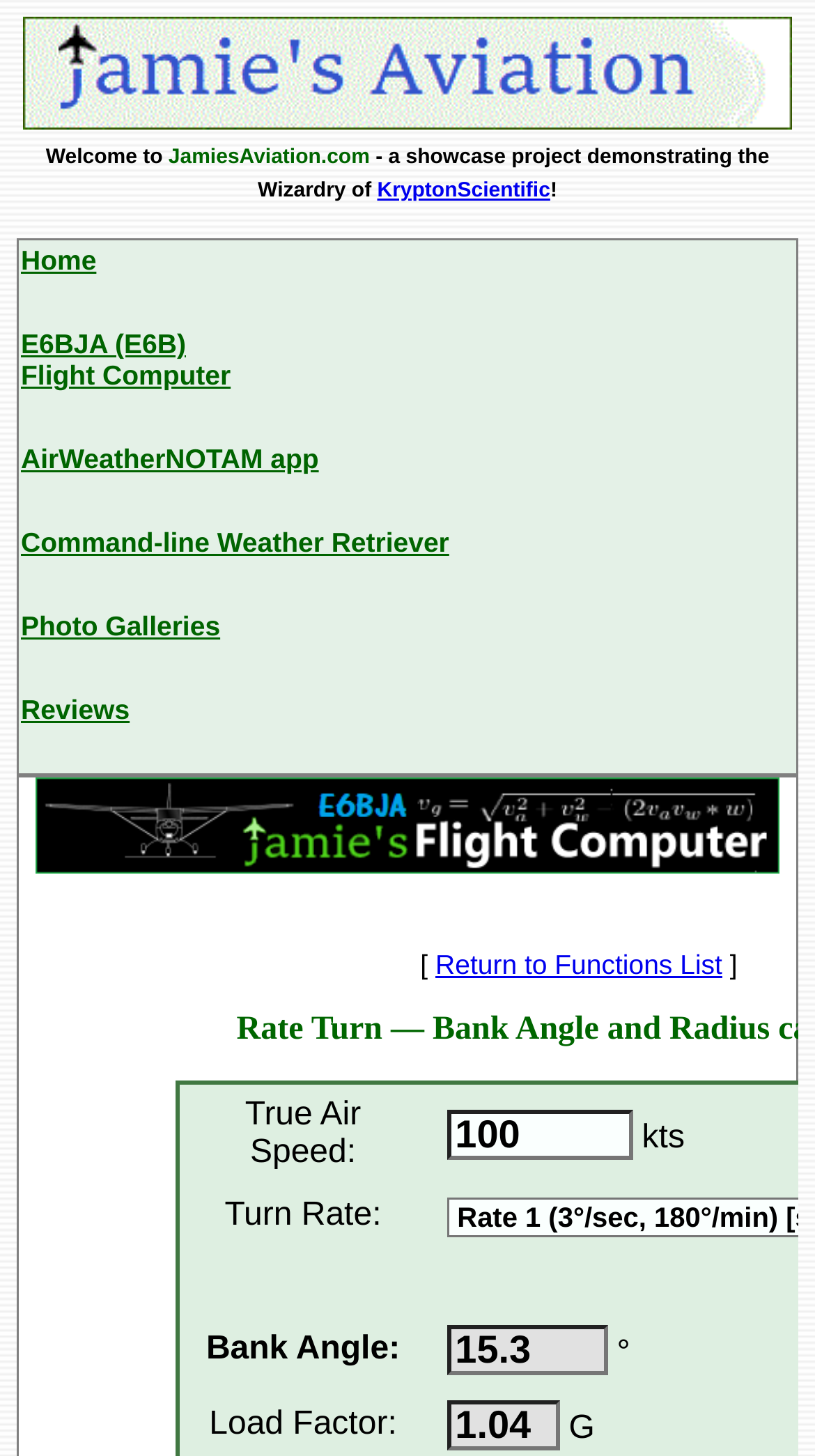What is the text above the navigation menu?
Please provide a detailed answer to the question.

I read the text above the navigation menu, which says 'Welcome to JamiesAviation.com - a showcase project demonstrating the Wizardry of KryptonScientific!'.